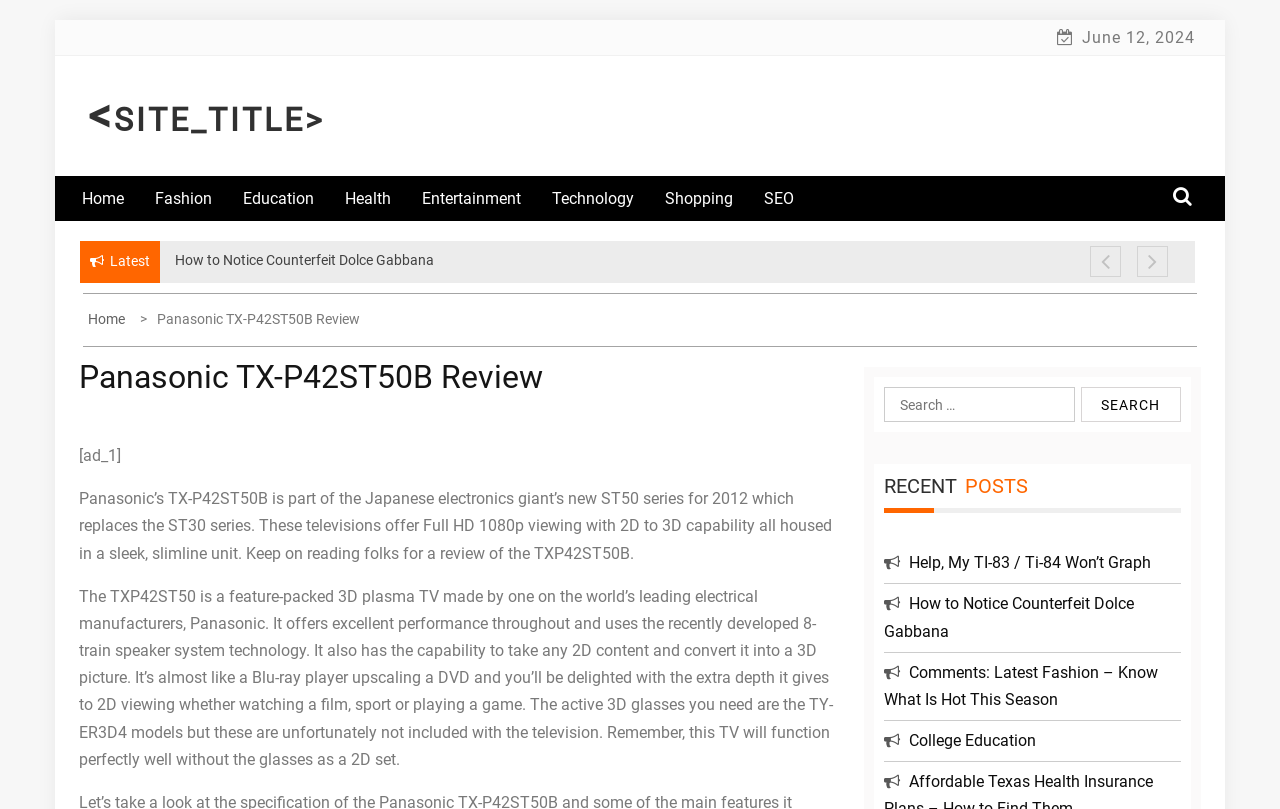Specify the bounding box coordinates of the element's area that should be clicked to execute the given instruction: "Search for something". The coordinates should be four float numbers between 0 and 1, i.e., [left, top, right, bottom].

[0.691, 0.479, 0.923, 0.522]